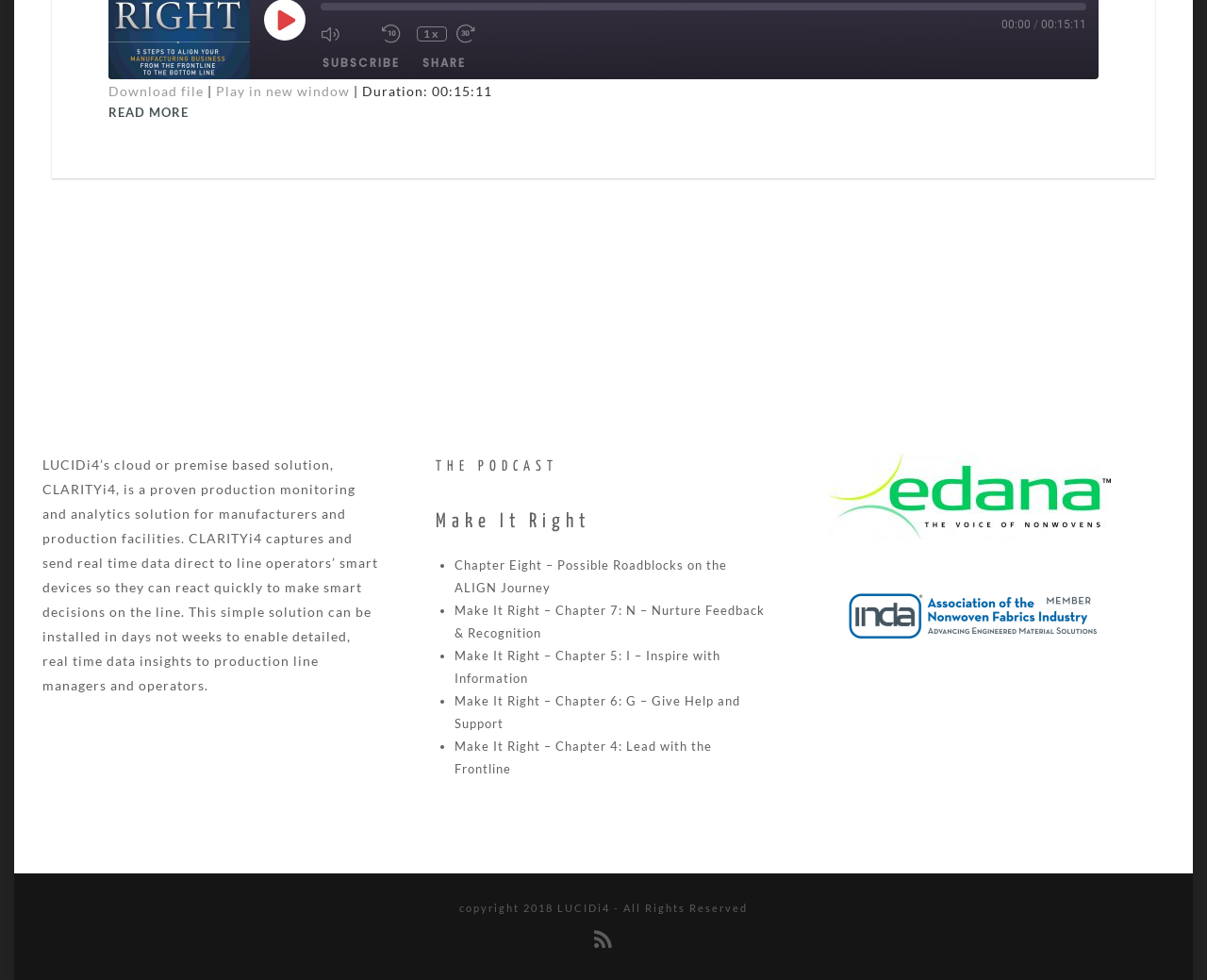Locate the bounding box coordinates of the segment that needs to be clicked to meet this instruction: "Subscribe to the podcast".

[0.259, 0.056, 0.339, 0.073]